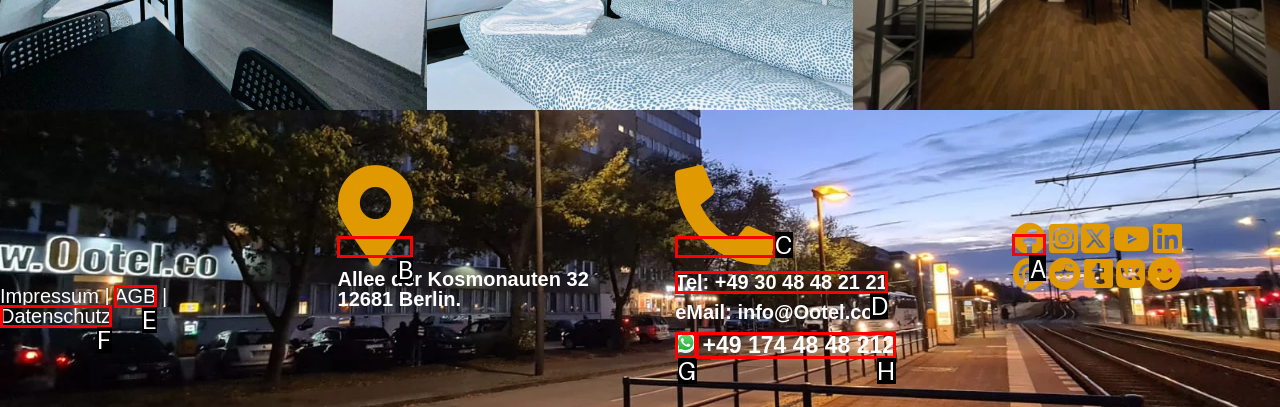Select the correct option from the given choices to perform this task: Click on the Facebook icon. Provide the letter of that option.

A